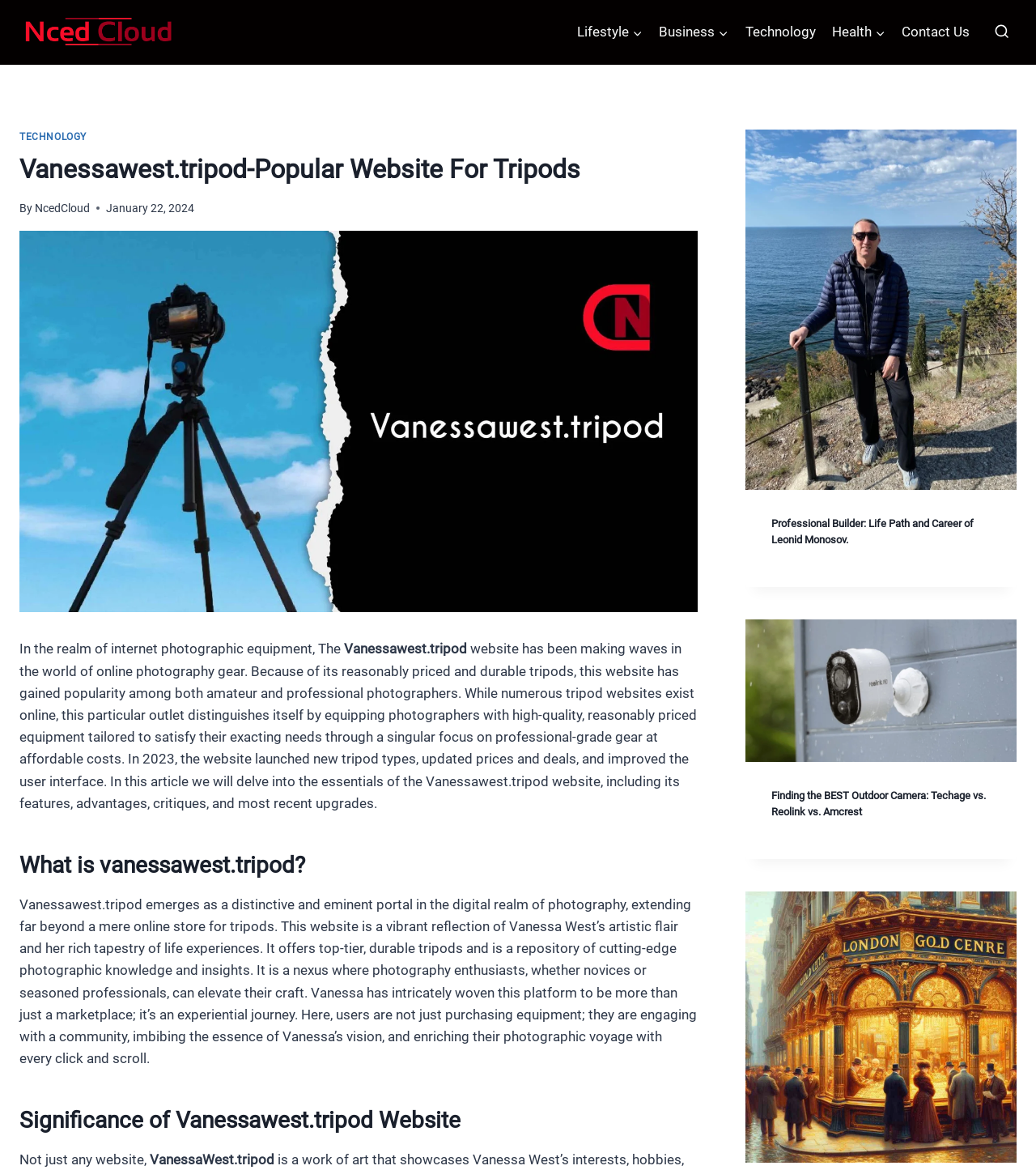Pinpoint the bounding box coordinates for the area that should be clicked to perform the following instruction: "Check the Contact Us link".

[0.863, 0.0, 0.944, 0.055]